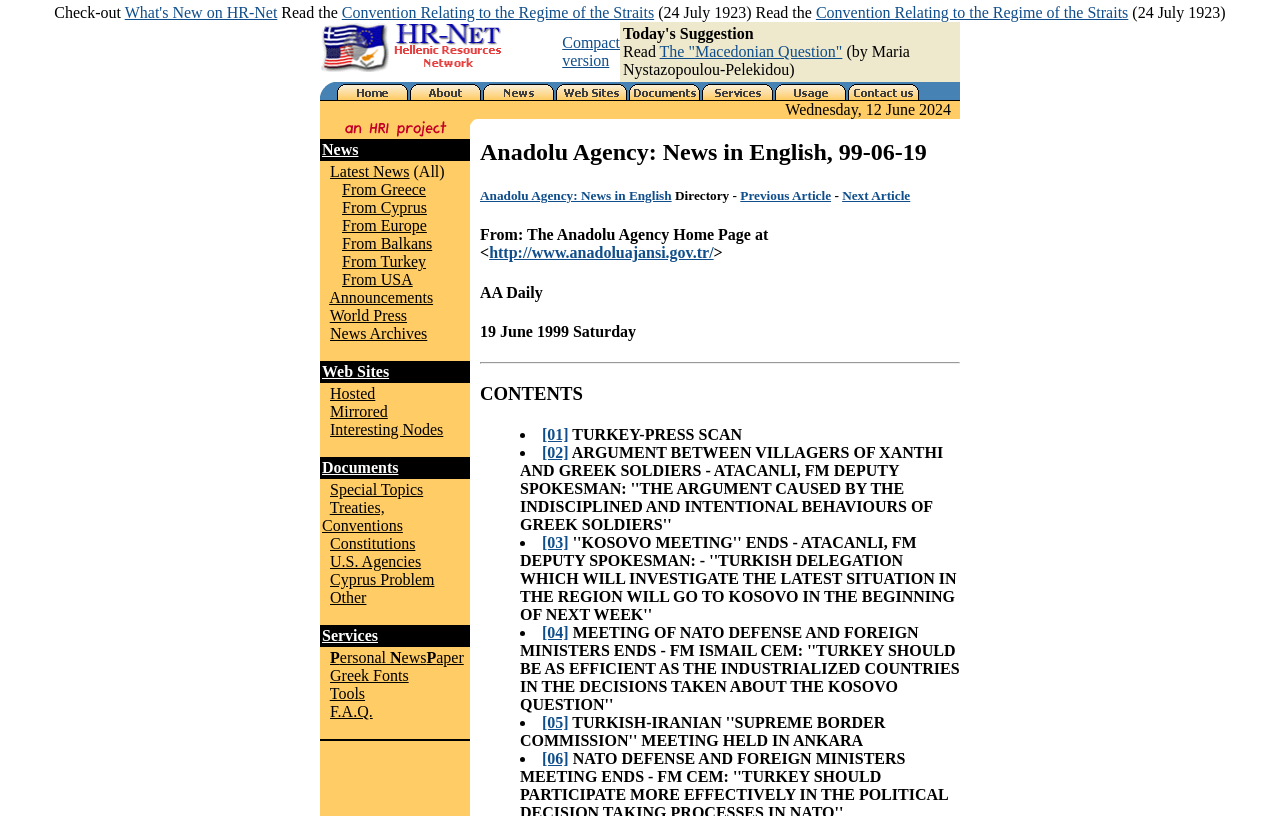Provide the bounding box coordinates of the HTML element this sentence describes: "Documents". The bounding box coordinates consist of four float numbers between 0 and 1, i.e., [left, top, right, bottom].

[0.252, 0.562, 0.311, 0.583]